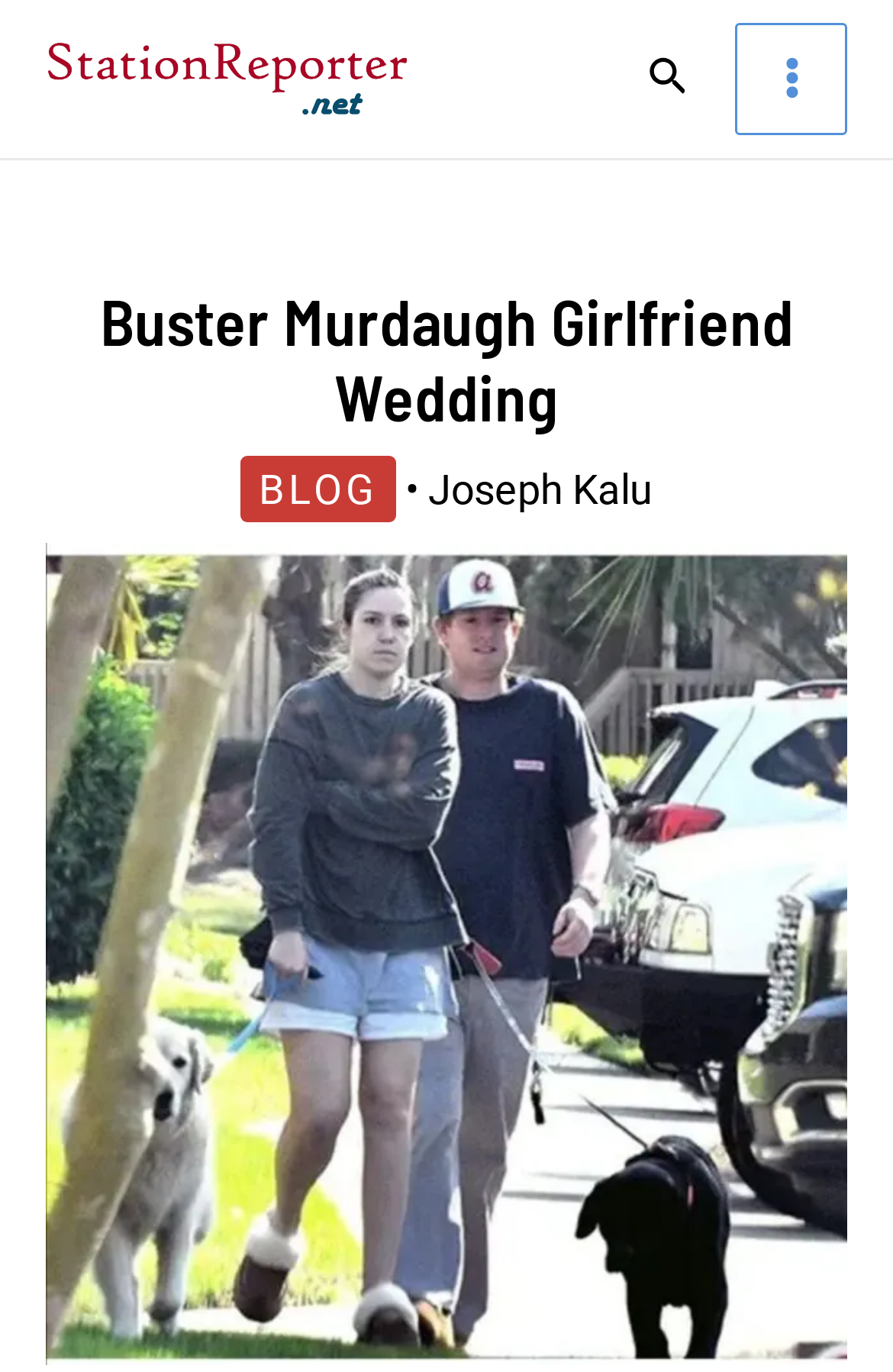What is the name of the website?
Please respond to the question thoroughly and include all relevant details.

The name of the website can be determined by looking at the top-left corner of the webpage, where the link 'Station reporter' is located, indicating the website's name.